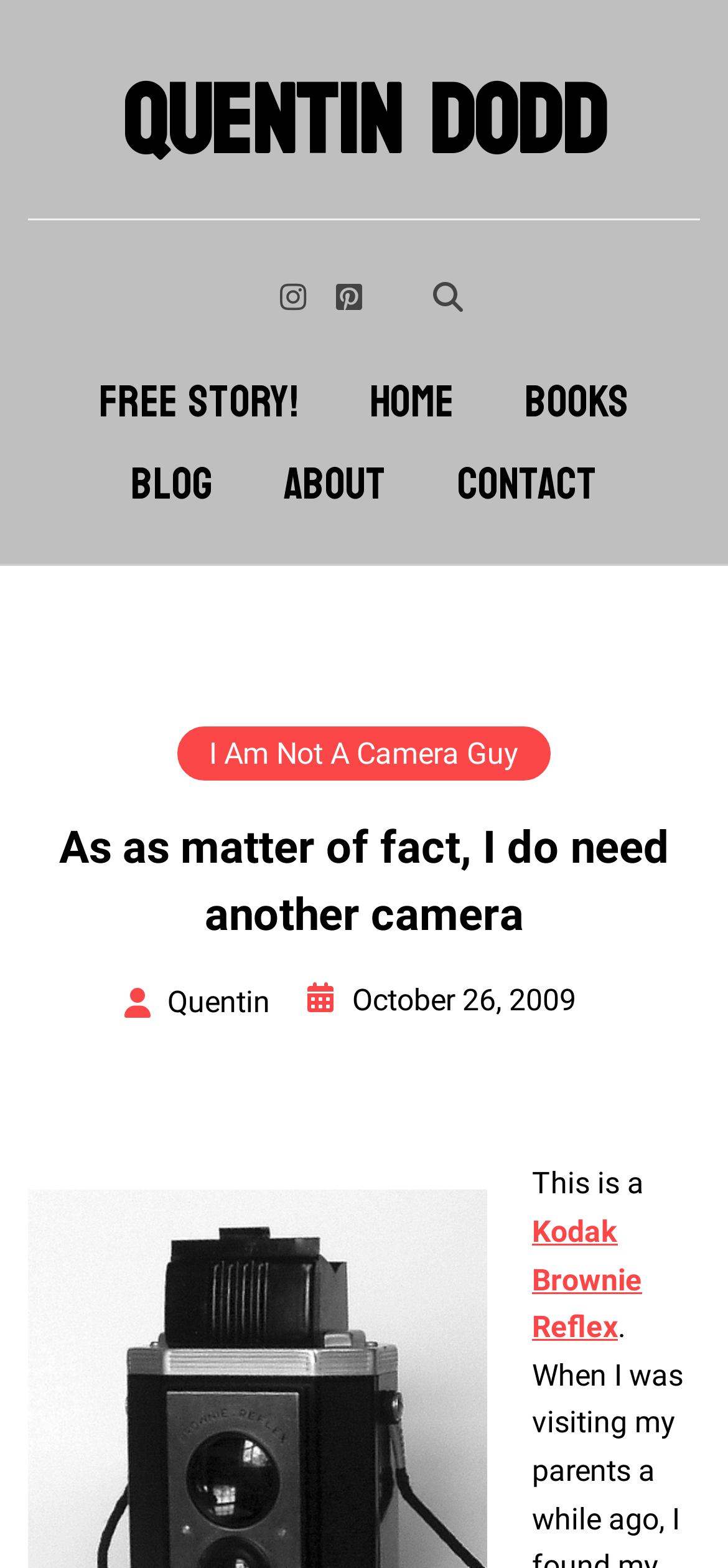Please find the bounding box coordinates of the section that needs to be clicked to achieve this instruction: "read the free story".

[0.092, 0.243, 0.454, 0.271]